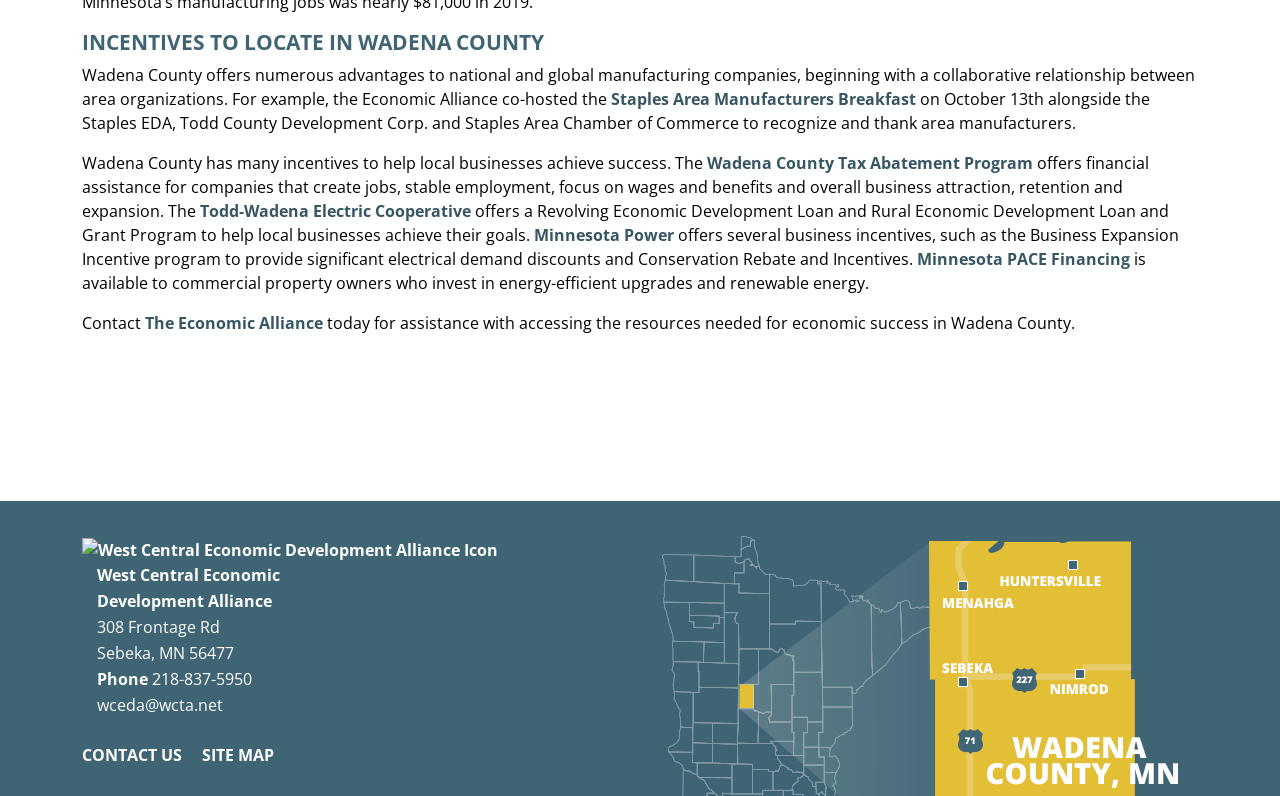Identify the bounding box coordinates of the region that needs to be clicked to carry out this instruction: "Click on Staples Area Manufacturers Breakfast". Provide these coordinates as four float numbers ranging from 0 to 1, i.e., [left, top, right, bottom].

[0.477, 0.111, 0.716, 0.139]